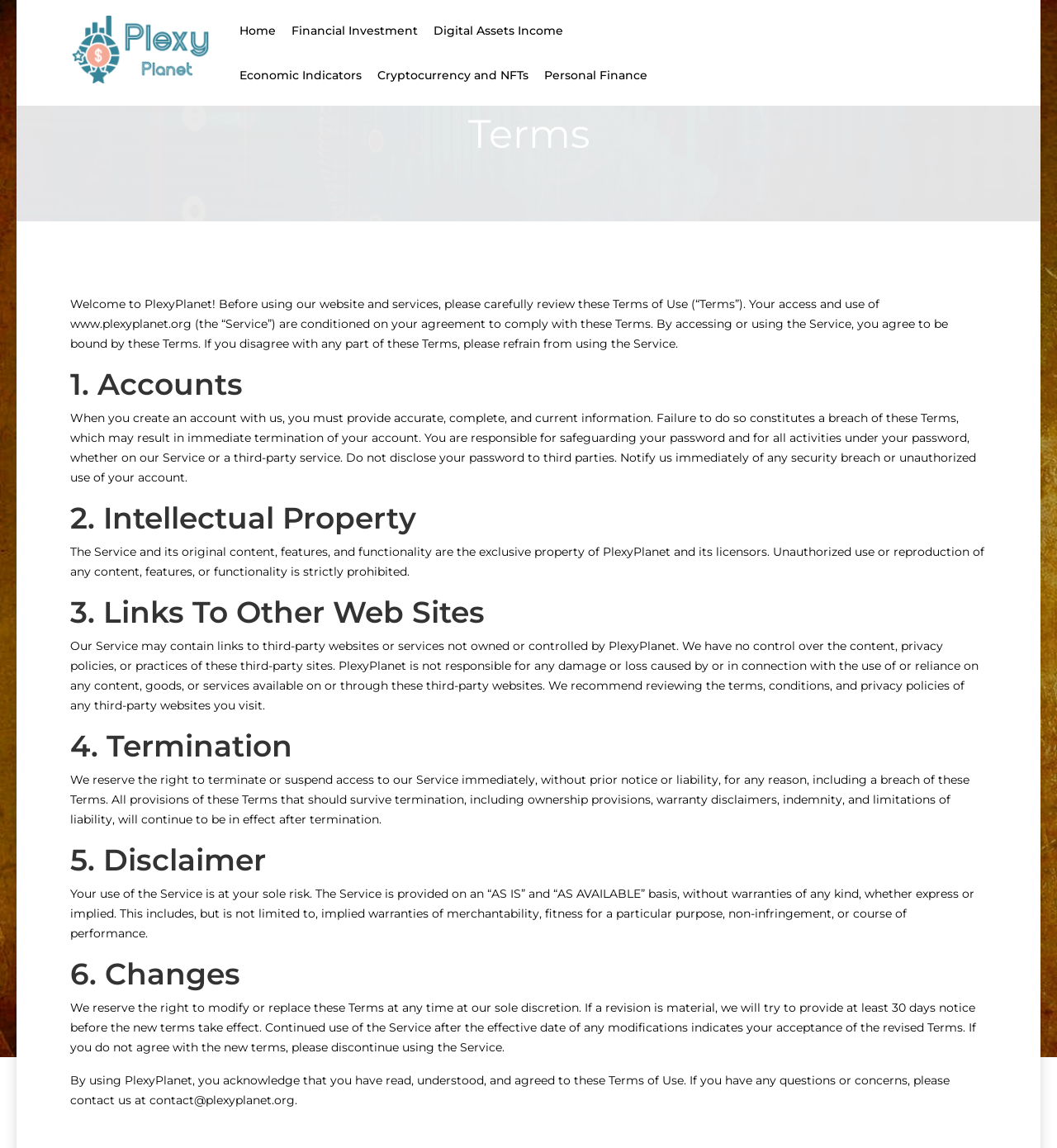Use a single word or phrase to answer the question:
What is the condition for using the website?

Agreement to Terms